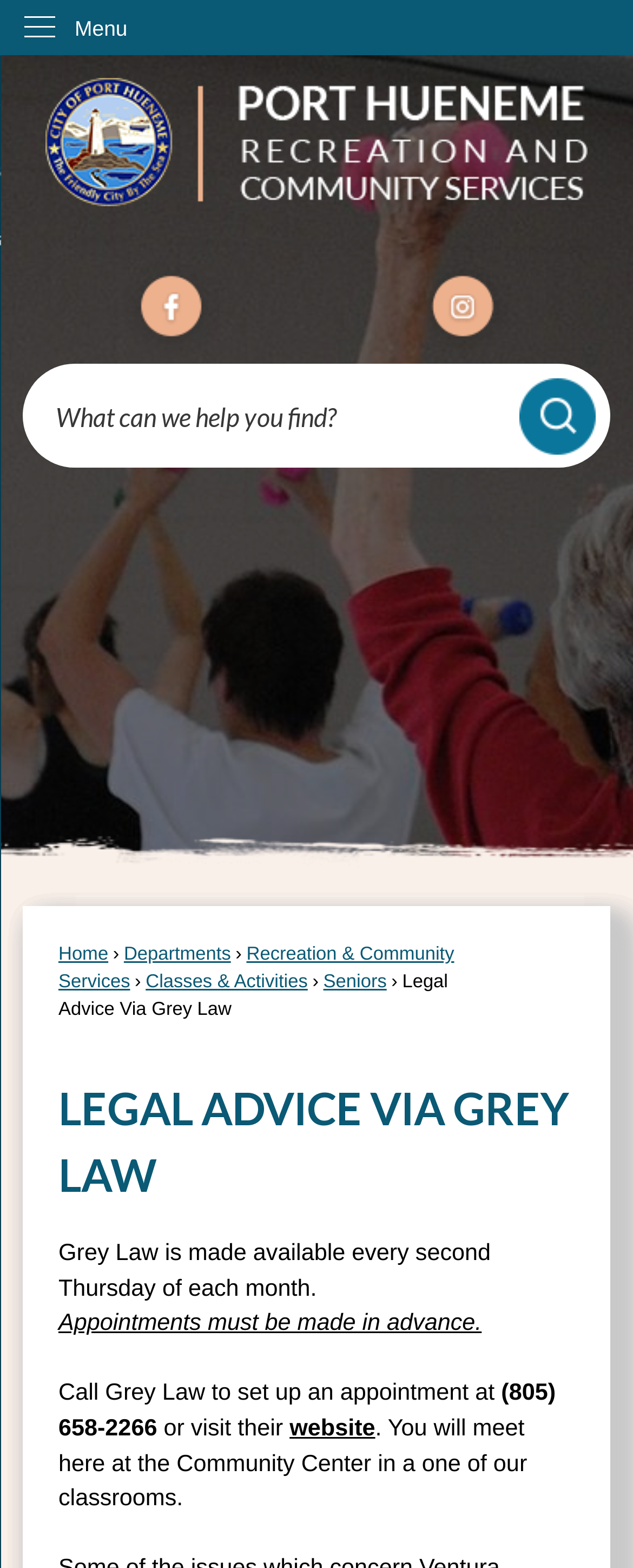Answer the following in one word or a short phrase: 
What is the name of the department related to Recreation and Community Services?

Recreation & Community Services